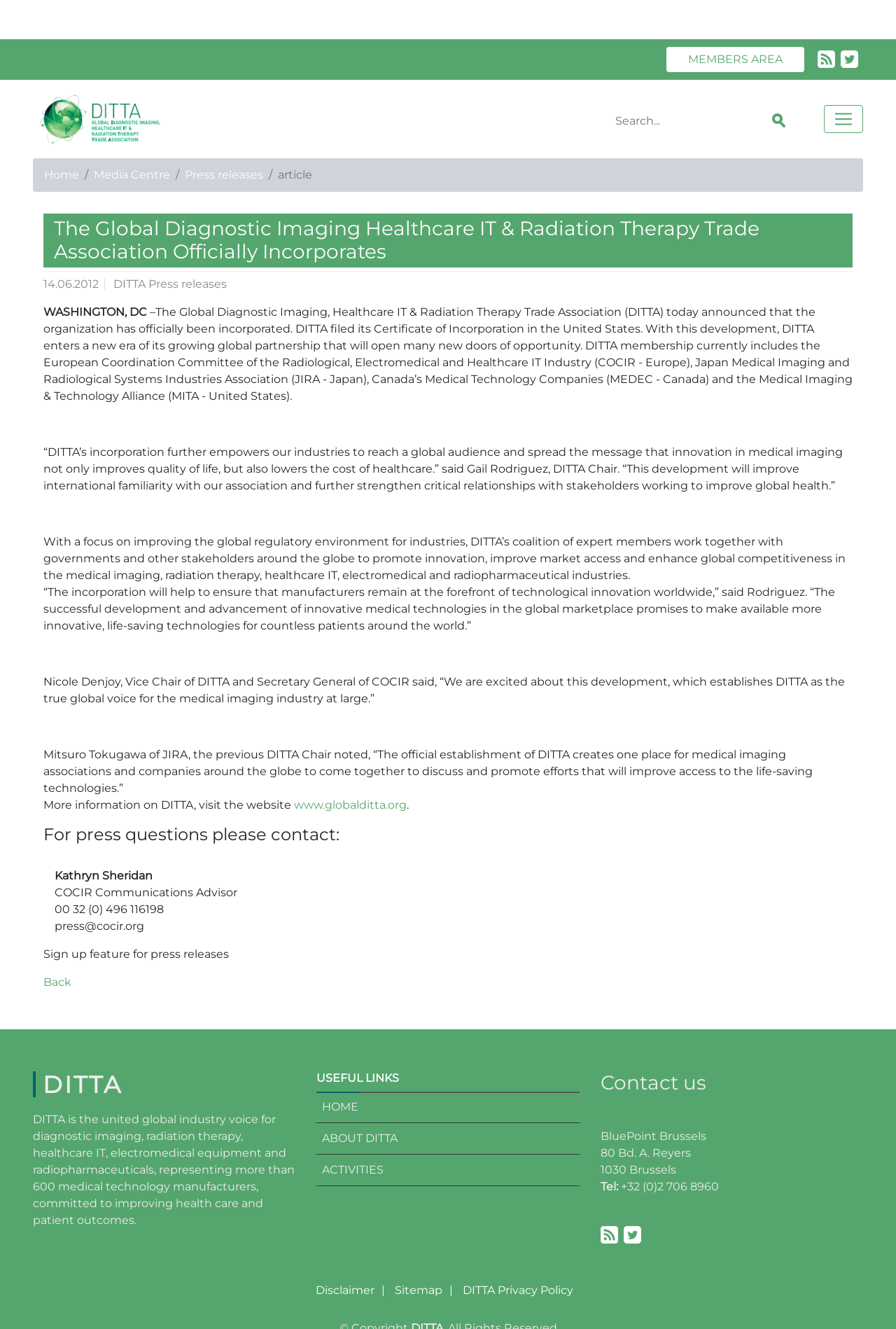Examine the image carefully and respond to the question with a detailed answer: 
Who is the Chair of DITTA?

The Chair of DITTA can be found in the static text element that quotes Gail Rodriguez, stating '“DITTA’s incorporation further empowers our industries to reach a global audience and spread the message that innovation in medical imaging not only improves quality of life, but also lowers the cost of healthcare.”'.